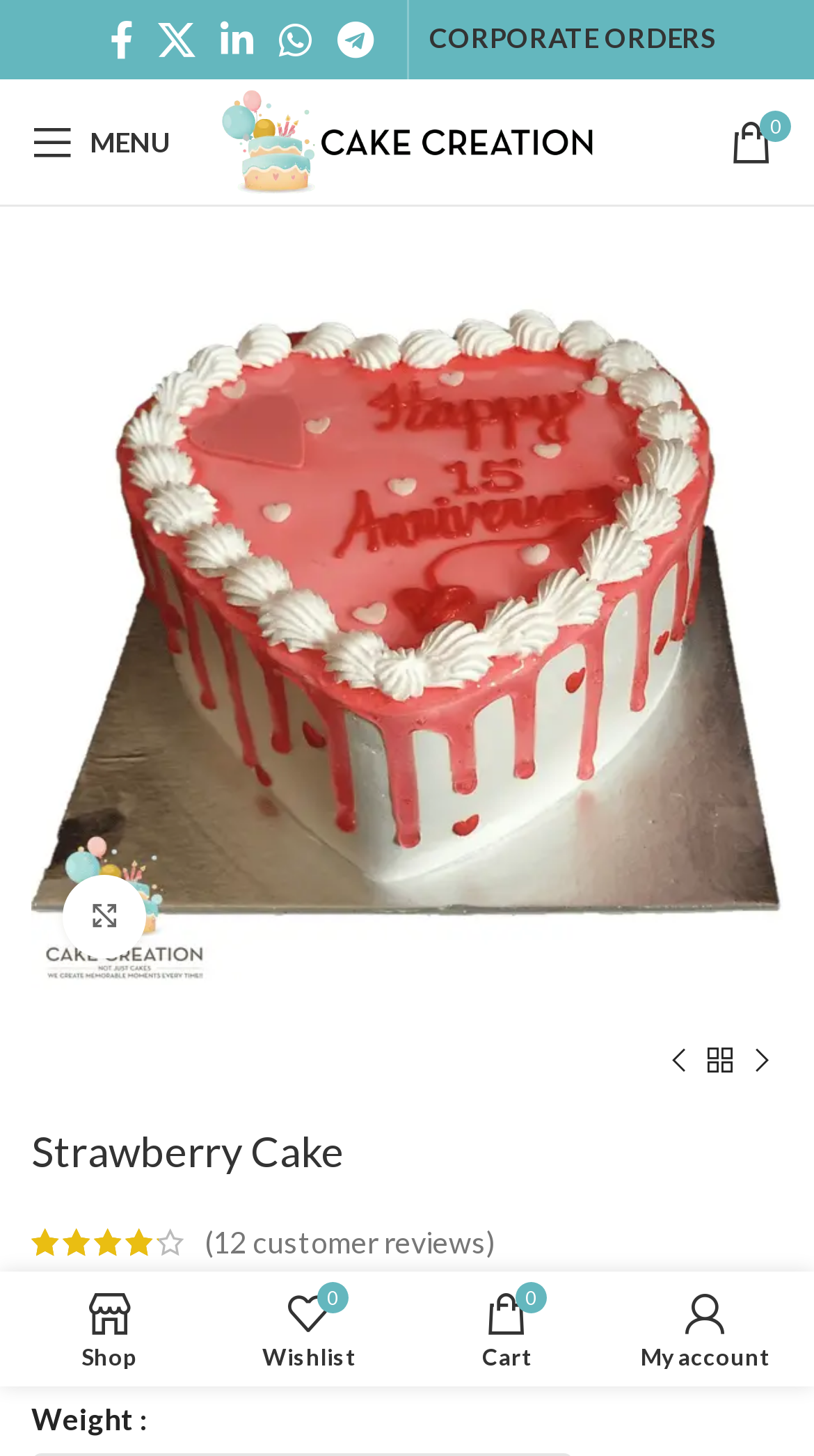Use a single word or phrase to answer the following:
What is the weight of the cake?

Not specified